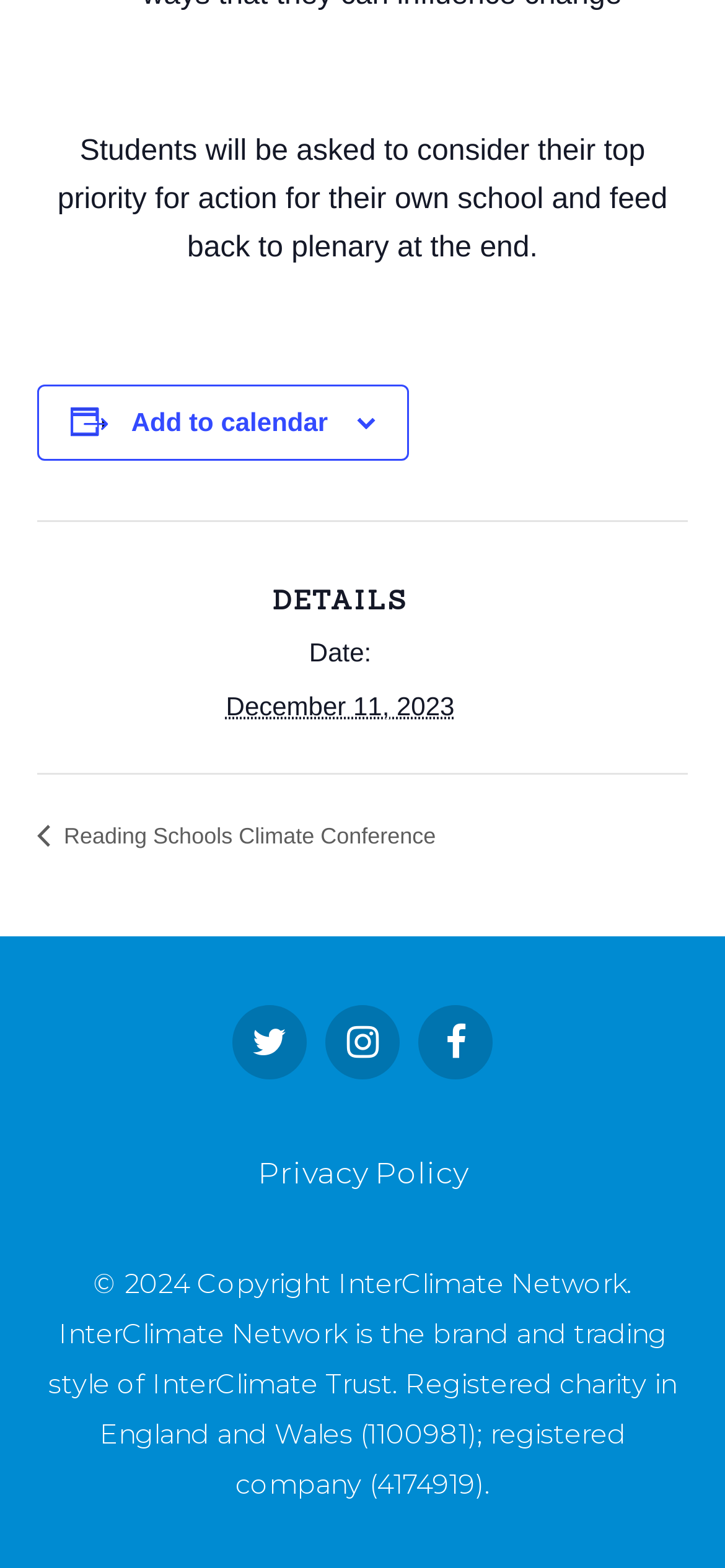What is the date of the event?
Please provide a single word or phrase in response based on the screenshot.

December 11, 2023